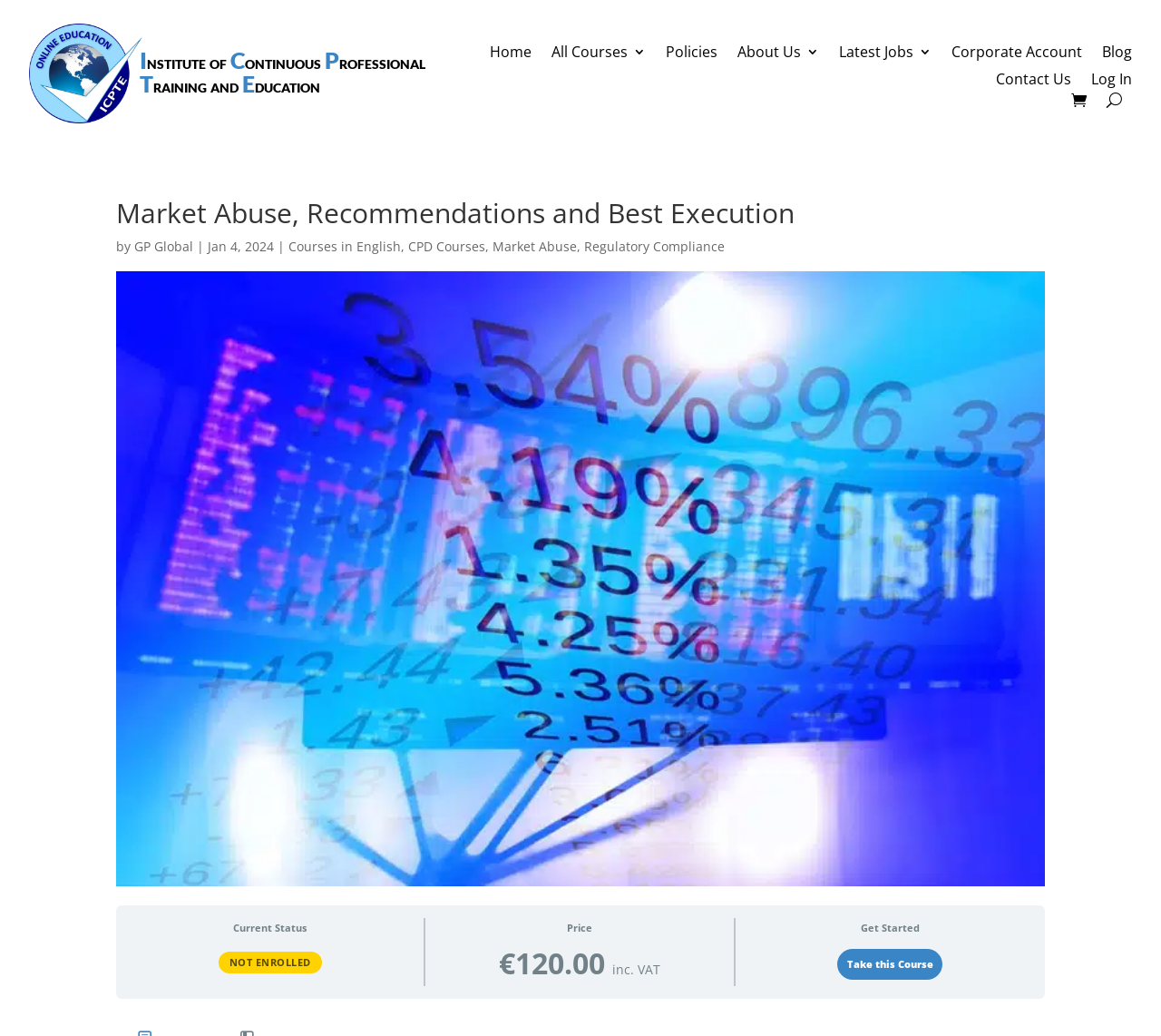Please identify the bounding box coordinates of the element's region that needs to be clicked to fulfill the following instruction: "go to suggested topic 'SK 9.01 Folder not being renamed SongKong Issues'". The bounding box coordinates should consist of four float numbers between 0 and 1, i.e., [left, top, right, bottom].

None